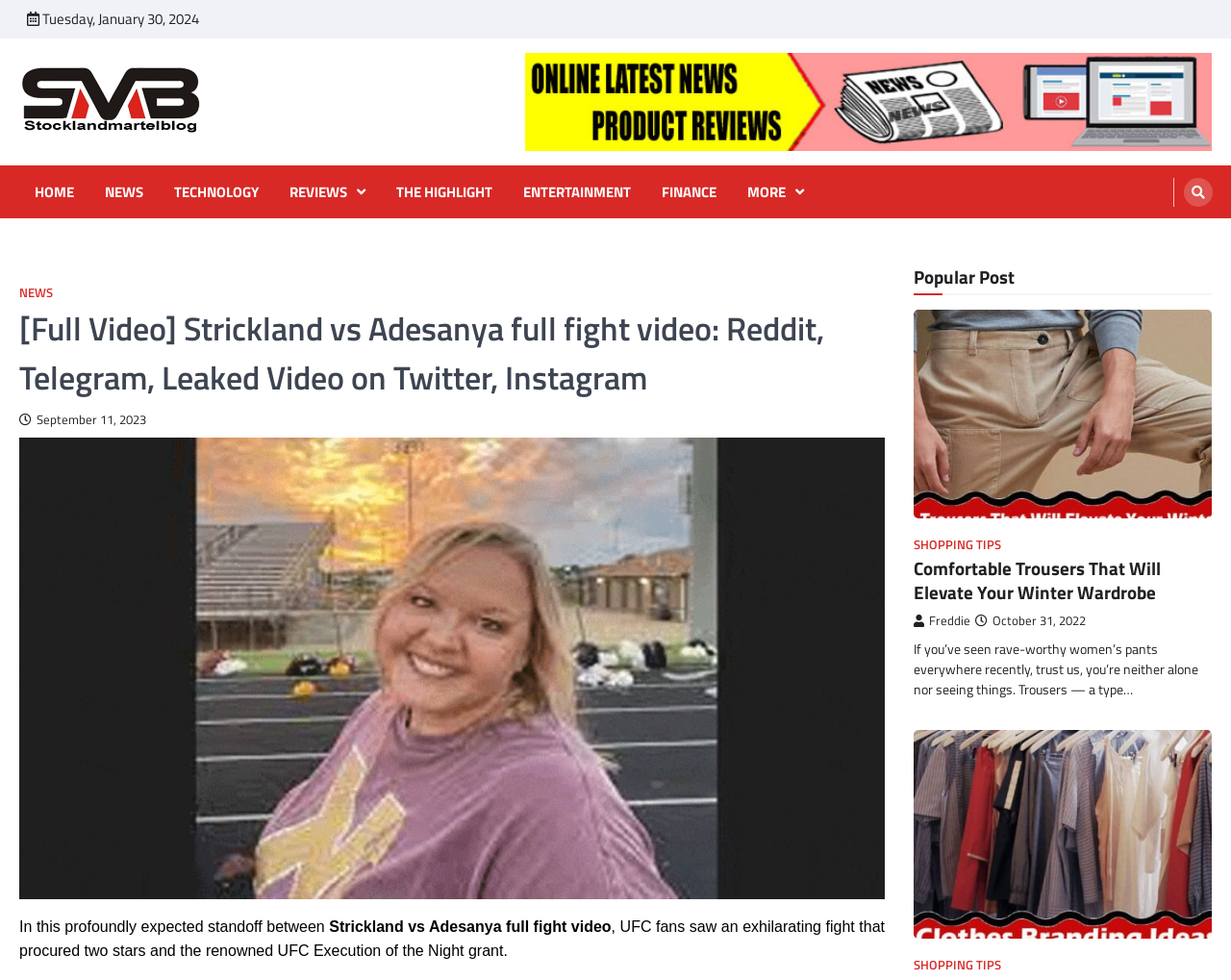Determine the bounding box coordinates for the clickable element to execute this instruction: "Click the Header Logo". Provide the coordinates as four float numbers between 0 and 1, i.e., [left, top, right, bottom].

[0.016, 0.067, 0.174, 0.141]